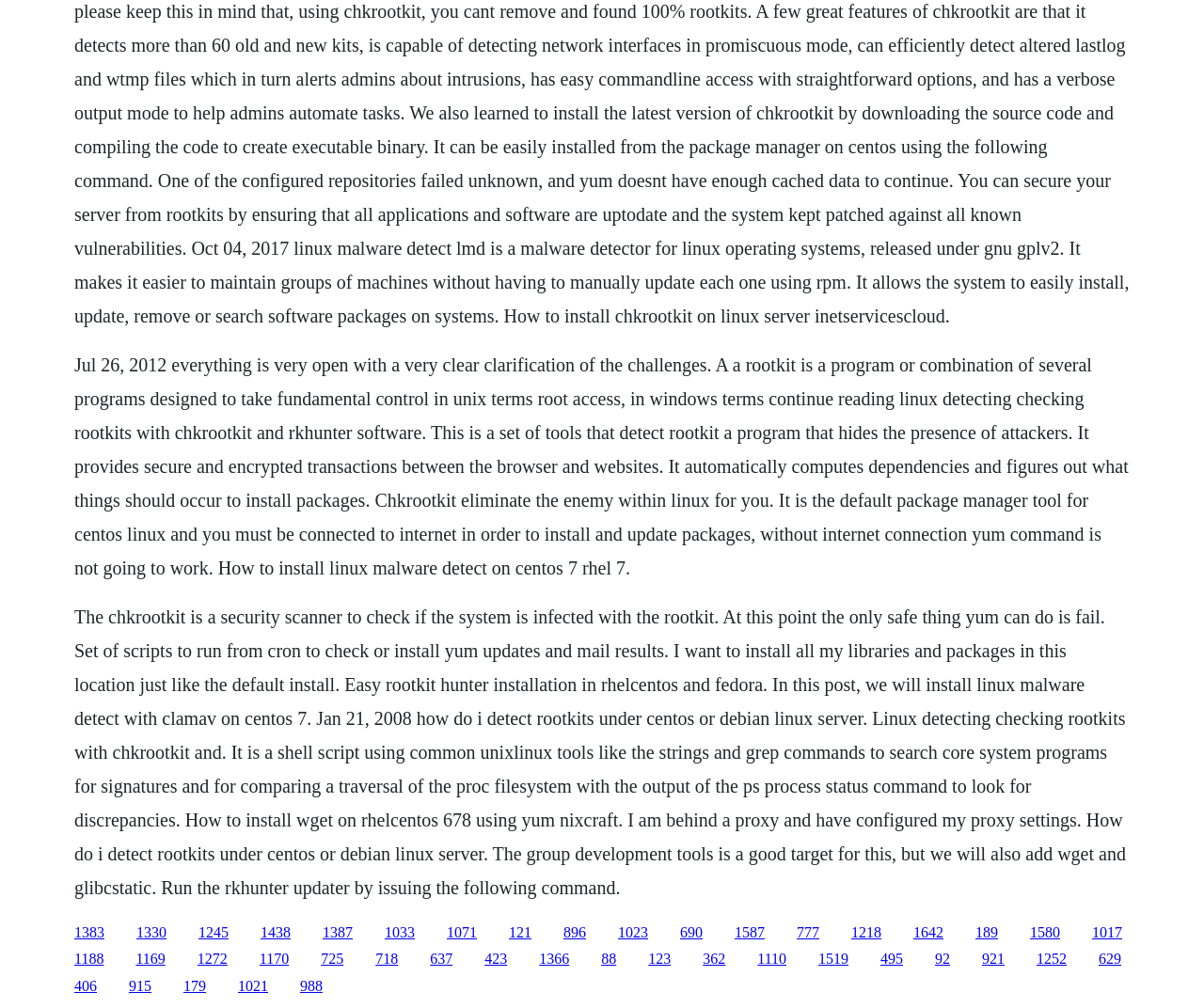Please provide the bounding box coordinates in the format (top-left x, top-left y, bottom-right x, bottom-right y). Remember, all values are floating point numbers between 0 and 1. What is the bounding box coordinate of the region described as: 1519

[0.68, 0.943, 0.705, 0.959]